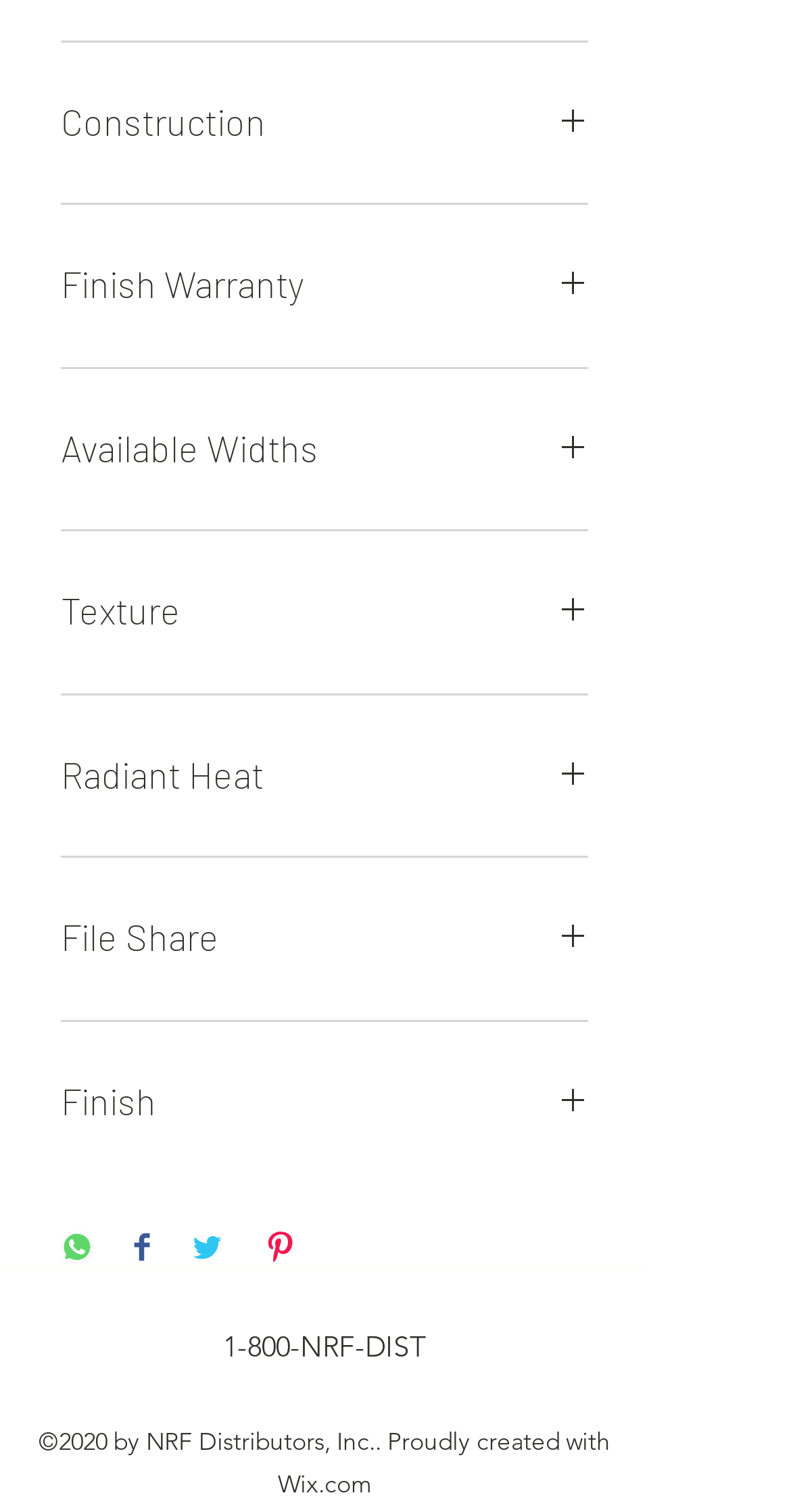Determine the bounding box coordinates for the clickable element required to fulfill the instruction: "Click on Finish Warranty". Provide the coordinates as four float numbers between 0 and 1, i.e., [left, top, right, bottom].

[0.077, 0.168, 0.744, 0.21]